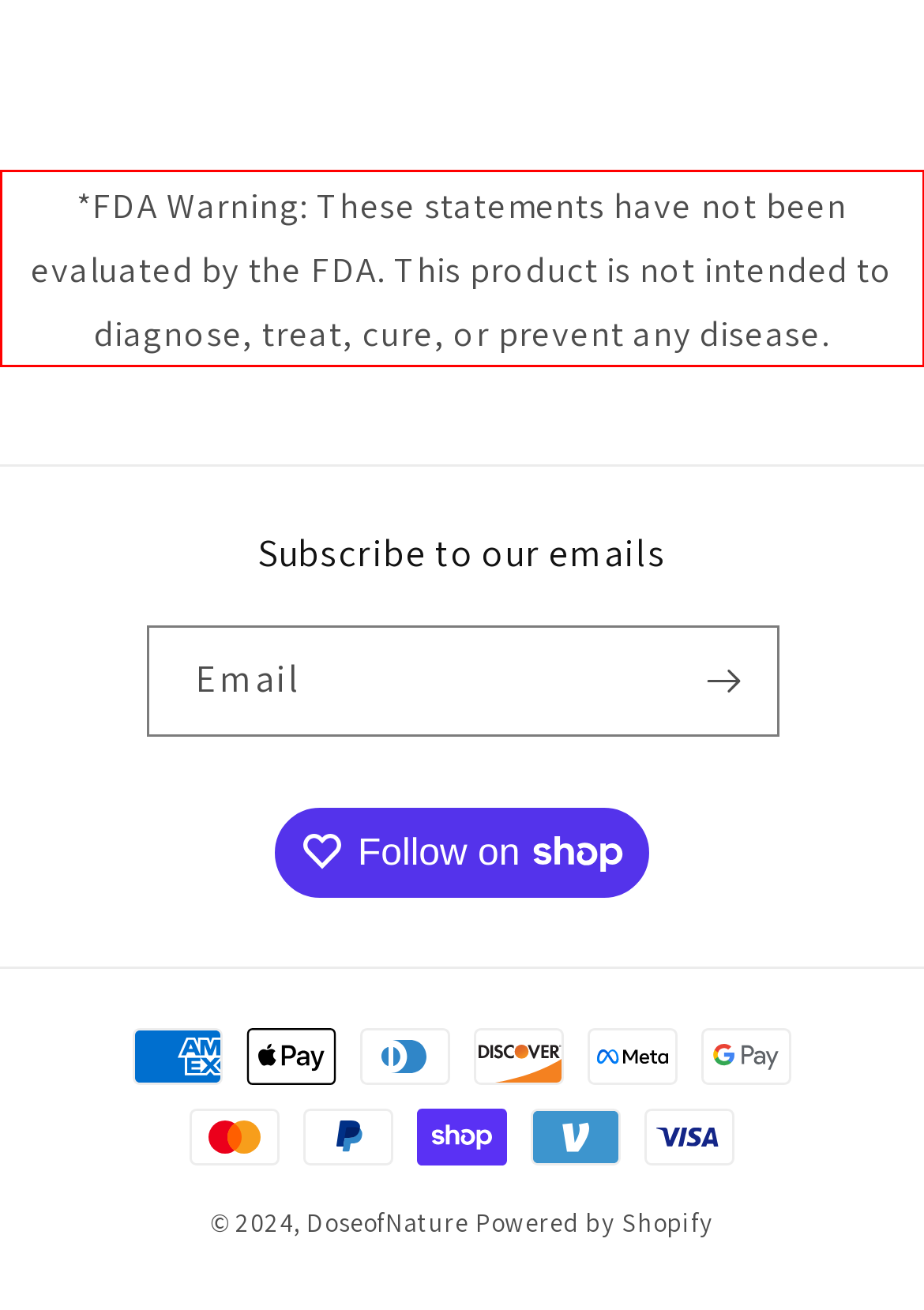Identify the text within the red bounding box on the webpage screenshot and generate the extracted text content.

*FDA Warning: These statements have not been evaluated by the FDA. This product is not intended to diagnose, treat, cure, or prevent any disease.